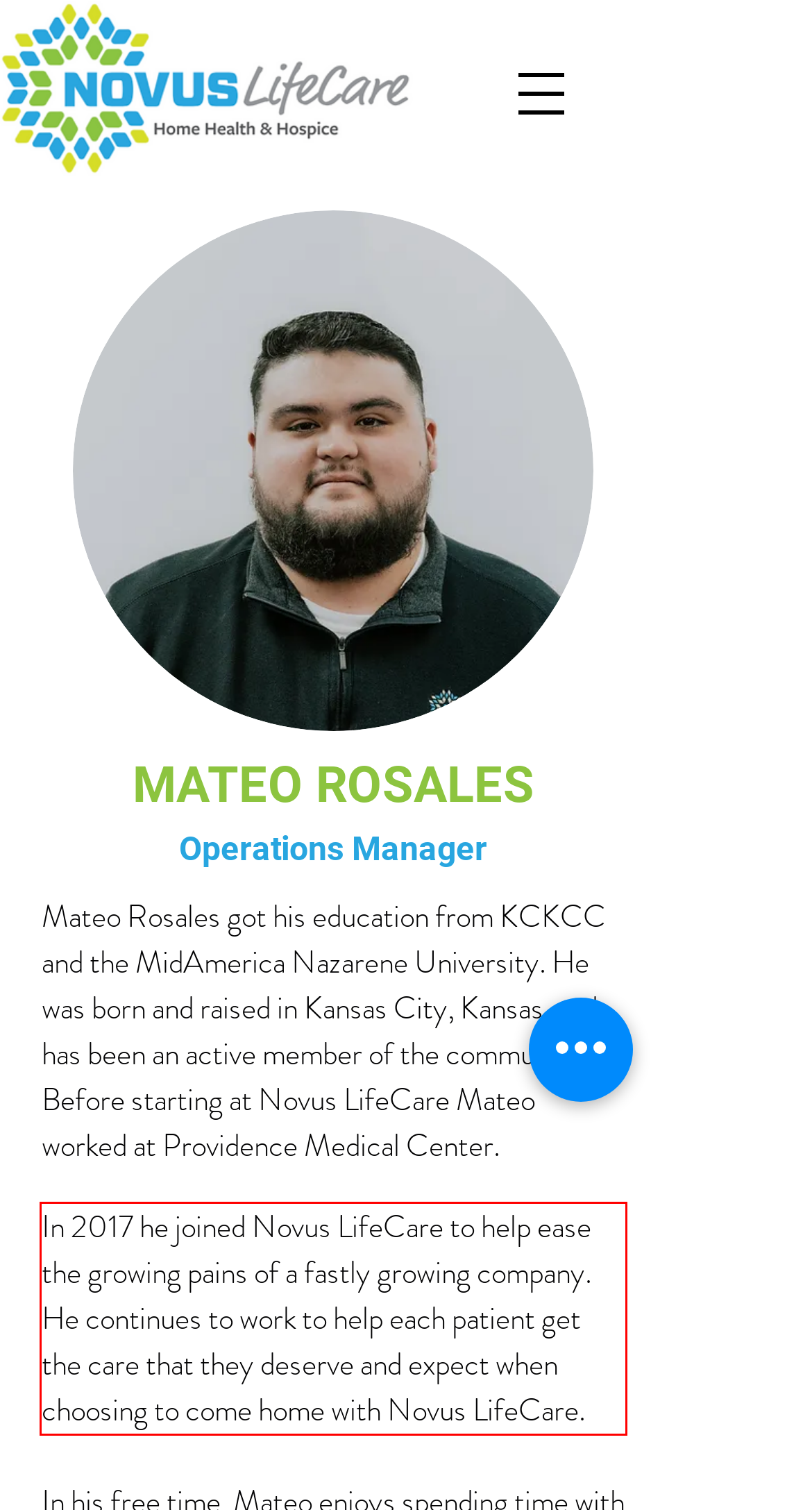You are given a webpage screenshot with a red bounding box around a UI element. Extract and generate the text inside this red bounding box.

In 2017 he joined Novus LifeCare to help ease the growing pains of a fastly growing company. He continues to work to help each patient get the care that they deserve and expect when choosing to come home with Novus LifeCare.